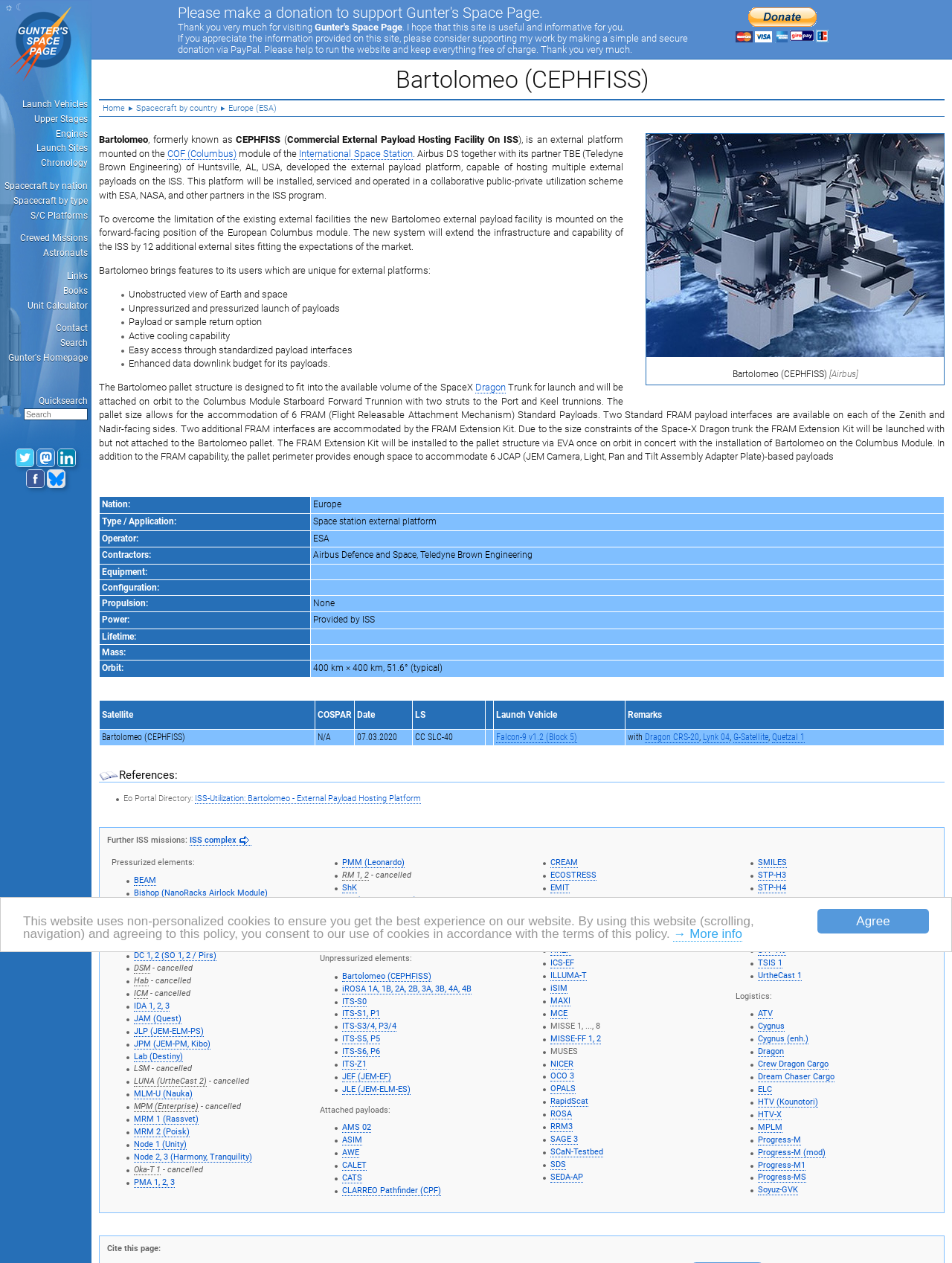Give a full account of the webpage's elements and their arrangement.

This webpage is about Gunter's Space Page, specifically focusing on the Bartolomeo (CEPHFISS) external payload facility mounted on the International Space Station. At the top of the page, there is a notification about the website's use of non-personalized cookies, with a link to "More info" and an "Agree" button. Below this, there is a PayPal button and a message thanking visitors for their support.

The main content of the page is divided into sections. The first section has a heading "Bartolomeo (CEPHFISS)" and provides an introduction to the external payload facility, including its development and purpose. This section also contains links to related pages, such as "Home" and "Spacecraft by country".

The next section describes the features of Bartolomeo, including its unobstructed view of Earth and space, unpressurized and pressurized launch of payloads, and active cooling capability. This section is followed by a detailed description of the Bartolomeo pallet structure, its size, and its accommodation of payloads.

The page also contains two tables, one providing information about the Bartolomeo facility, such as its nation, type, operator, and contractors, and the other listing satellite information, including its COSPAR number, launch date, launch site, and launch vehicle.

Throughout the page, there are links to other relevant pages and websites, such as the International Space Station and SpaceX Dragon. The text is dense and informative, suggesting that the page is intended for readers with a background or interest in space exploration and technology.